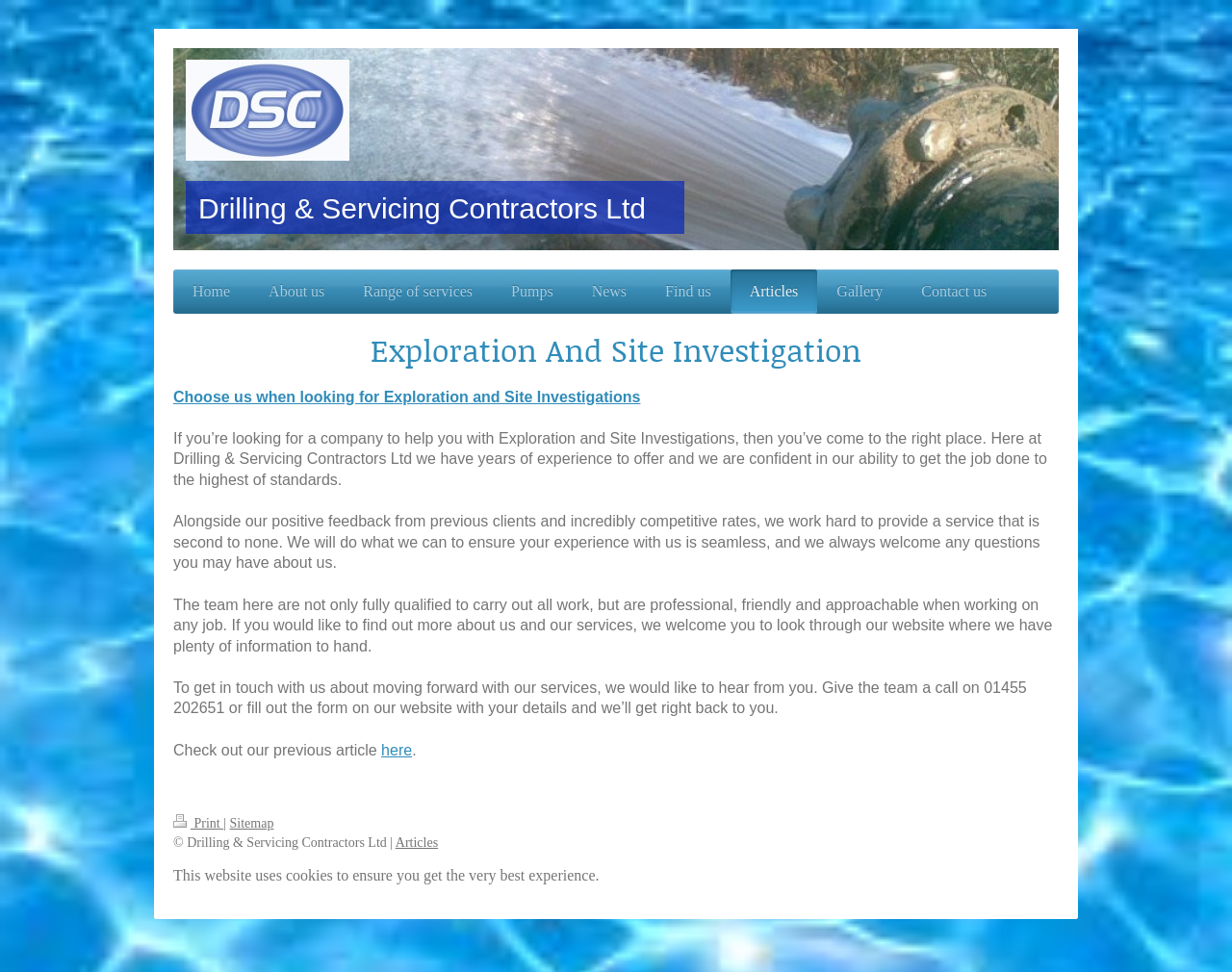What can be found on the company's website?
Kindly answer the question with as much detail as you can.

The company's website has information about the company and its services as mentioned in the static text element 'If you would like to find out more about us and our services, we welcome you to look through our website where we have plenty of information to hand.' which is a child element of the Root Element.